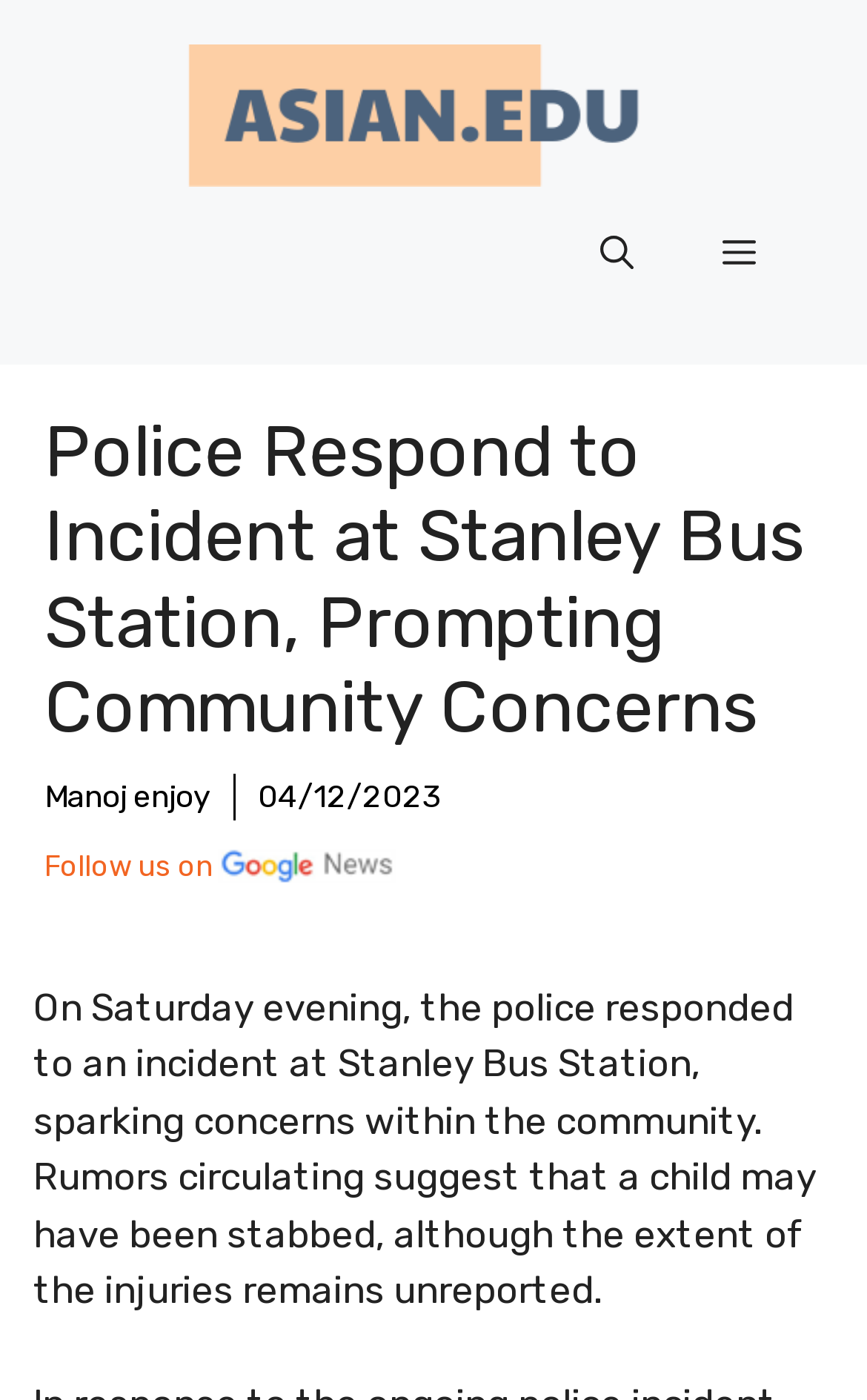Provide the bounding box coordinates for the UI element that is described as: "Menu".

[0.782, 0.145, 0.923, 0.241]